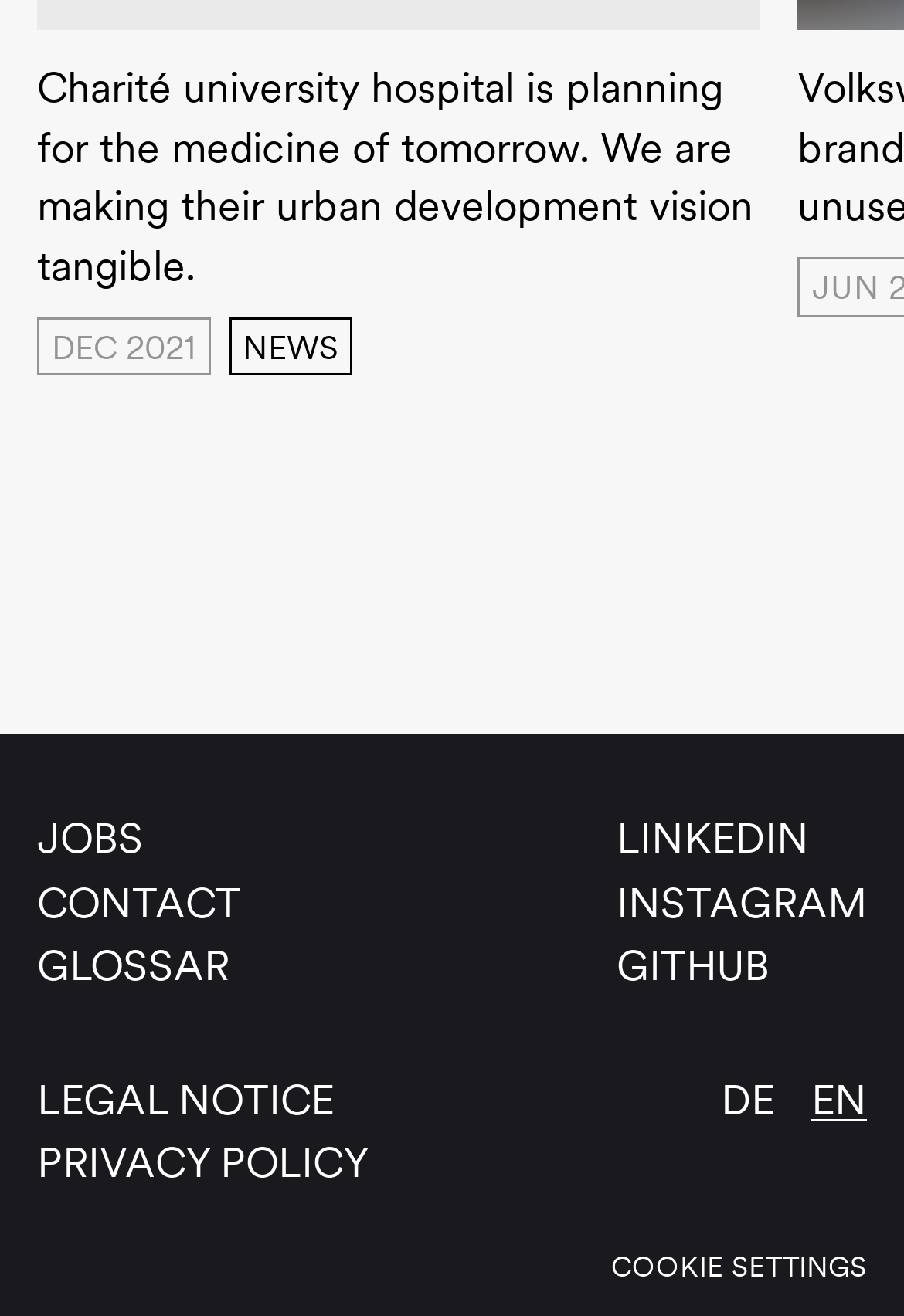Find the bounding box of the web element that fits this description: "Jobs".

[0.041, 0.618, 0.159, 0.655]